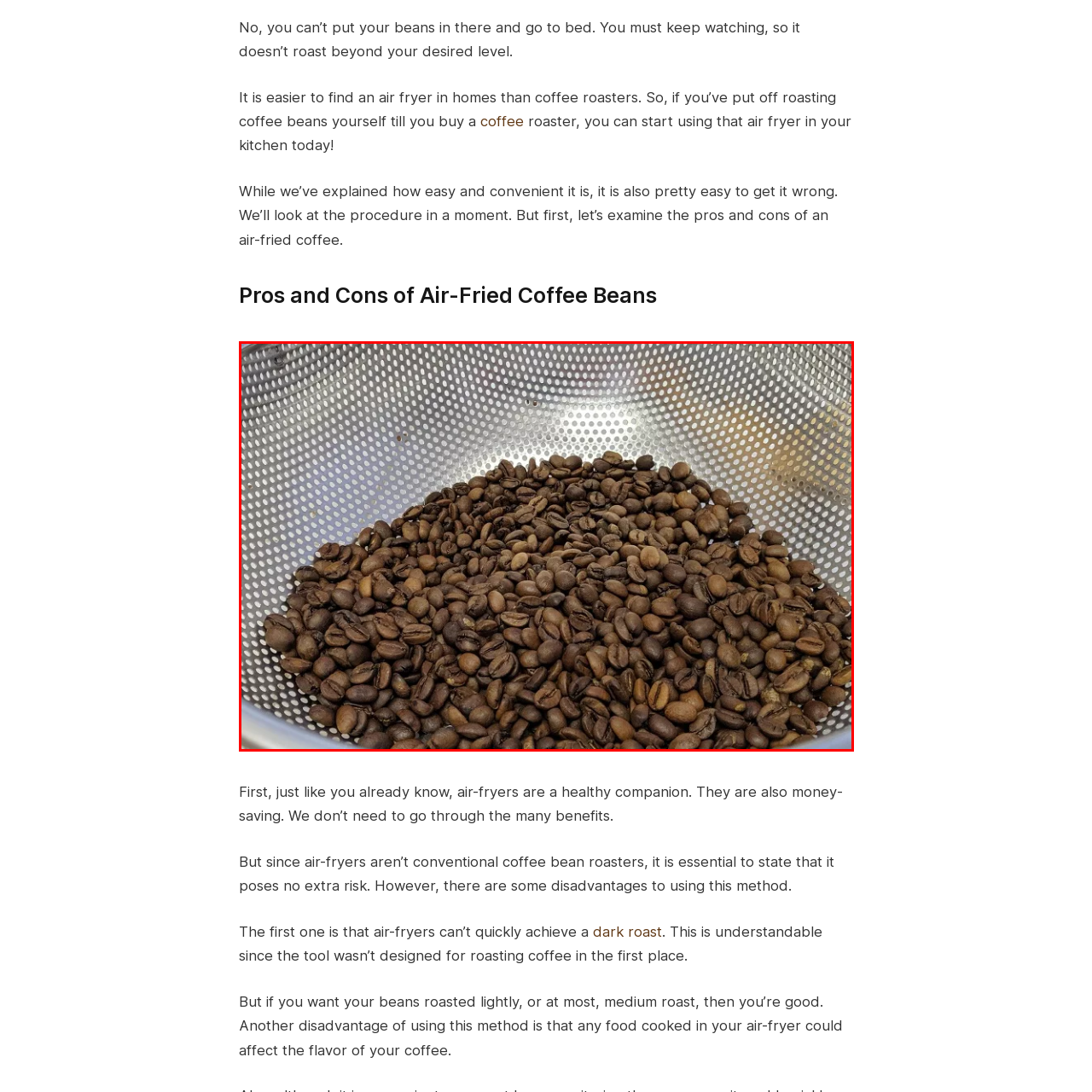Create a detailed narrative of the image inside the red-lined box.

The image showcases a close-up of roasted coffee beans placed in a perforated metal colander. The beans exhibit a rich, dark brown color, indicating a medium roast, which offers a balance of flavor without overwhelming bitterness. The colander allows air circulation, illustrating an essential step in the cooling process after roasting, which helps maintain the beans' quality and aroma. This setting brings to light the practical use of everyday kitchen tools, like an air fryer, for coffee roasting, emphasizing the accessibility for home enthusiasts. The overall image conveys a sense of inviting warmth, characteristic of the coffee-making experience.